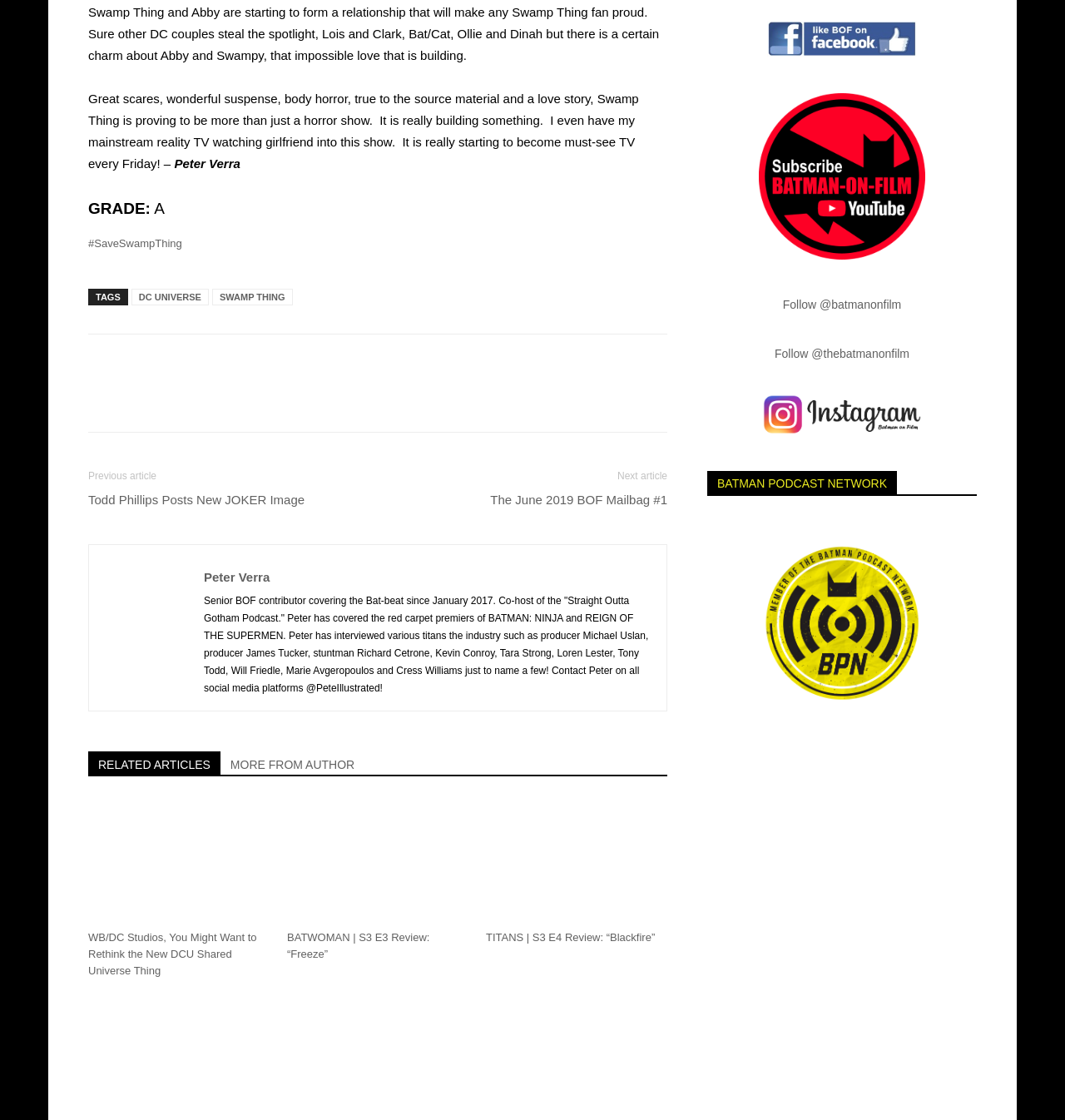Observe the image and answer the following question in detail: What is the hashtag mentioned in the article?

The answer can be found in the link element with the text '#SaveSwampThing' which is located near the top of the webpage, indicating the hashtag mentioned in the article.